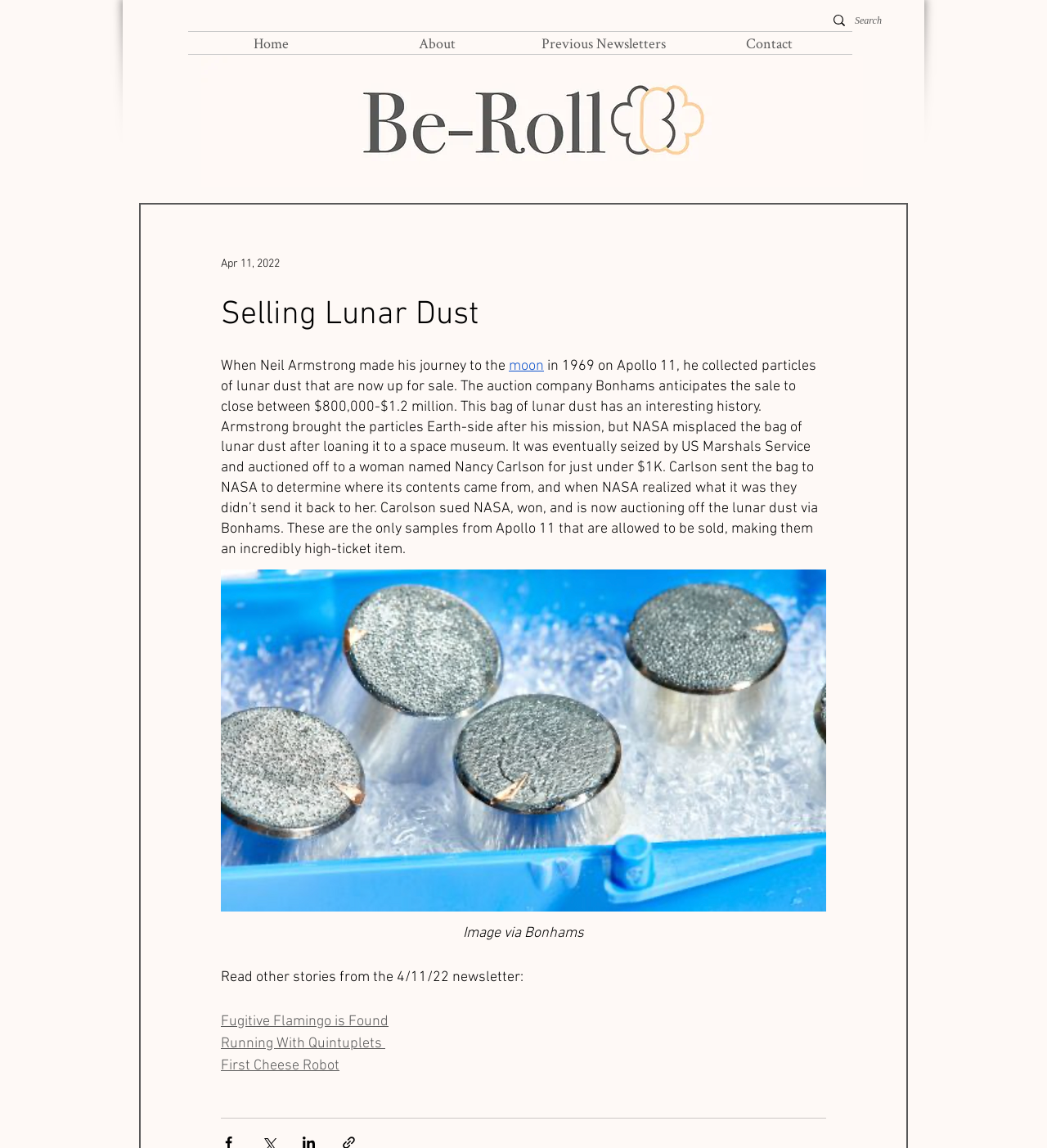Who is the woman who bought the lunar dust at an auction?
Answer the question with a single word or phrase derived from the image.

Nancy Carlson